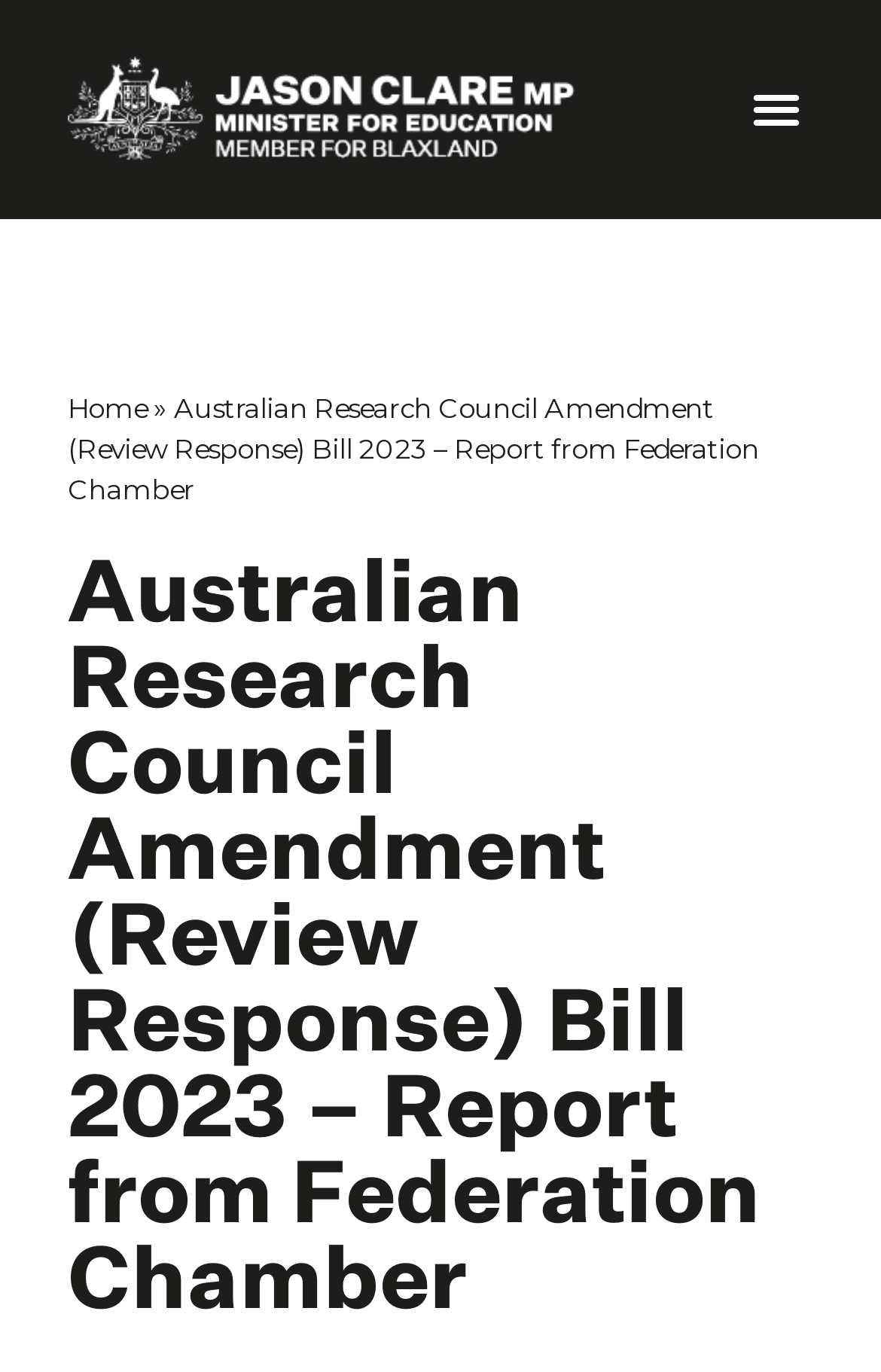Please provide a comprehensive answer to the question below using the information from the image: What is the name of the bill being reported on?

The name of the bill can be found in the title of the webpage, which is 'Australian Research Council Amendment (Review Response) Bill 2023 - Report from Federation Chamber - Jason Clare MP | Minister for Education'. The bill's name is the first part of the title.